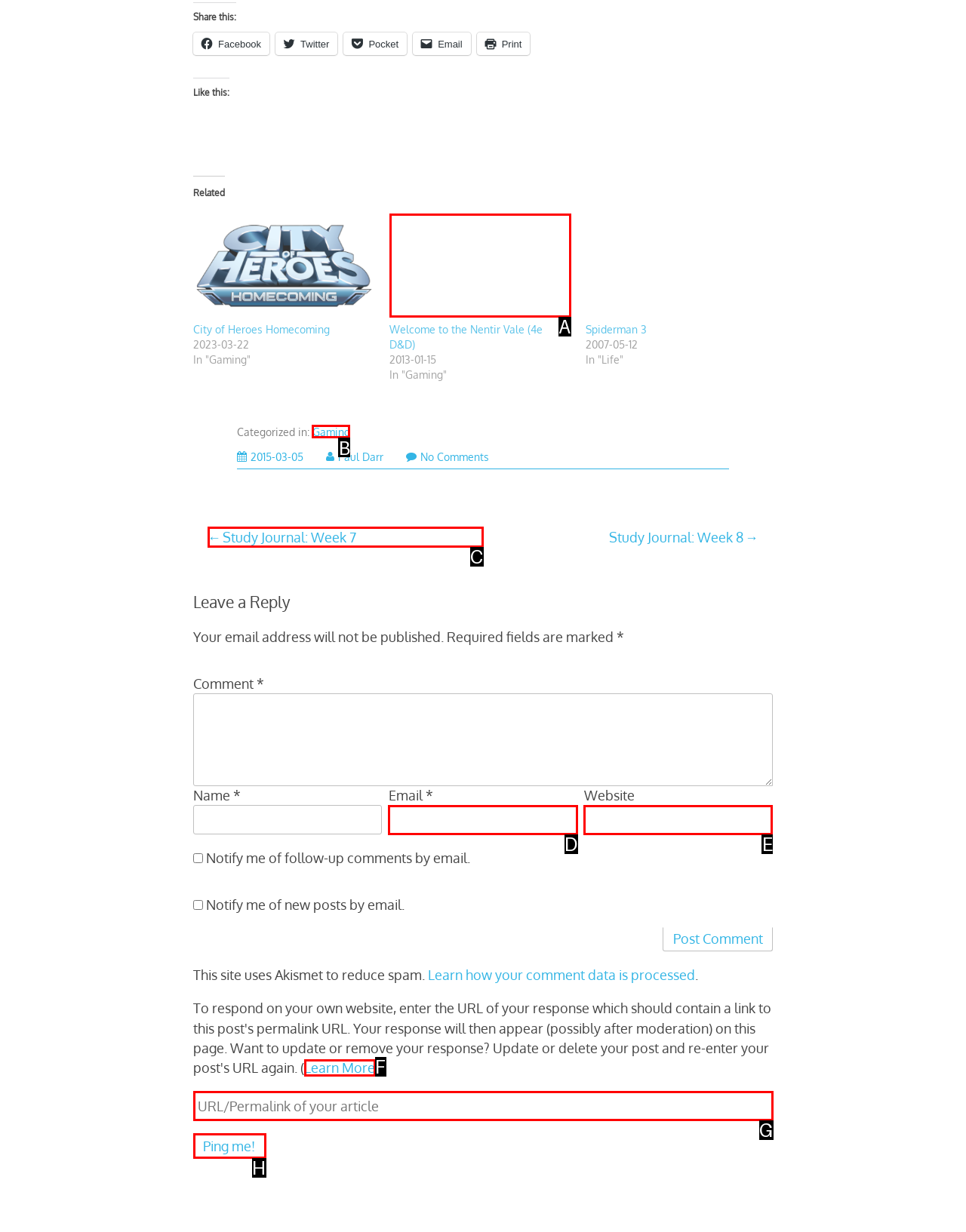From the available options, which lettered element should I click to complete this task: Ping me!?

H